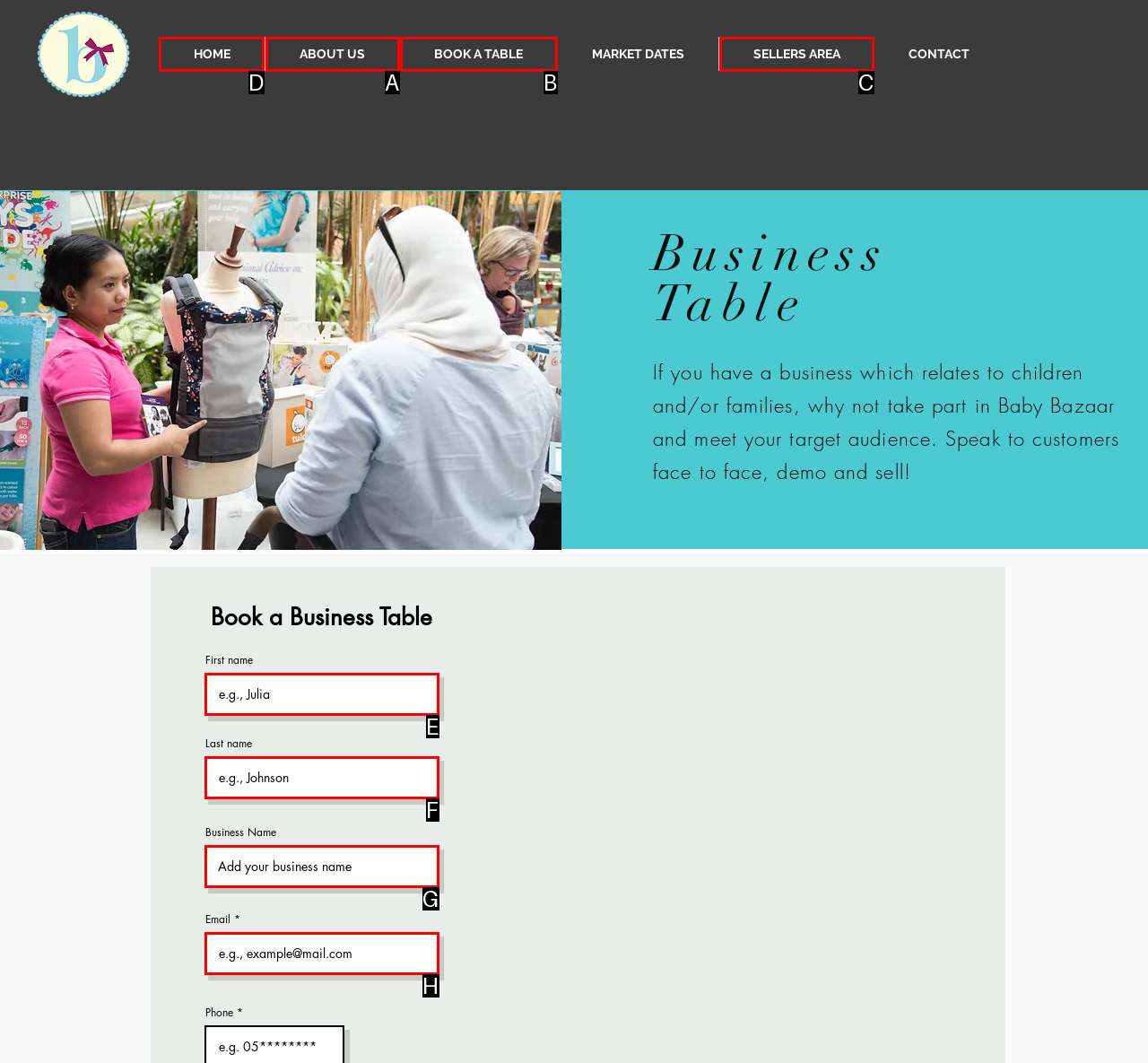Identify the correct option to click in order to complete this task: Click on the HOME link
Answer with the letter of the chosen option directly.

D